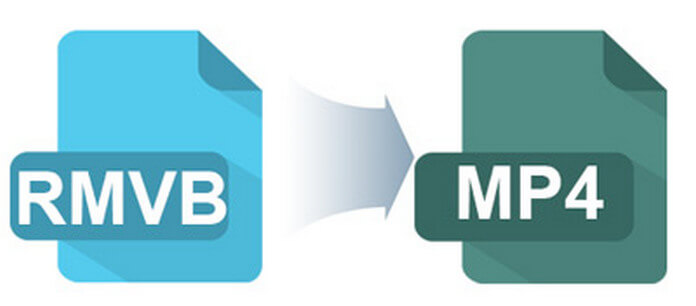What direction does the arrow flow?
Based on the image, answer the question with as much detail as possible.

The arrow symbolizing the conversion process flows from the RMVB file icon on the left towards the MP4 file icon on the right, indicating the direction of the file format conversion.